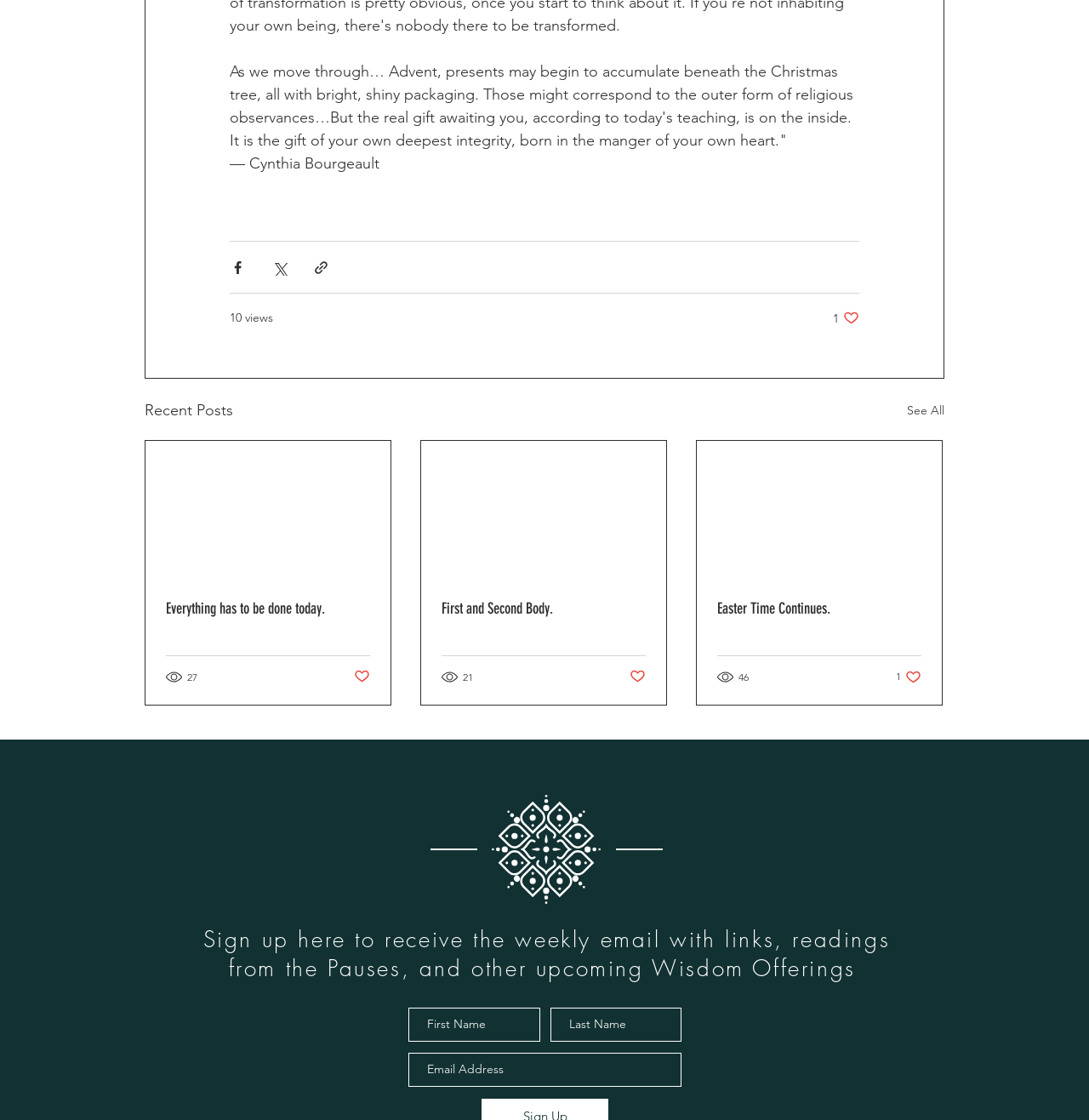Pinpoint the bounding box coordinates of the clickable area necessary to execute the following instruction: "Like a post". The coordinates should be given as four float numbers between 0 and 1, namely [left, top, right, bottom].

[0.765, 0.277, 0.789, 0.291]